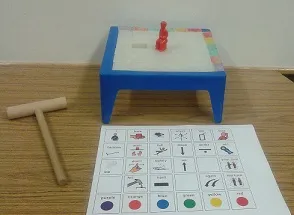Respond to the following question using a concise word or phrase: 
What is the purpose of the printed sheet?

enhancing verbal communication